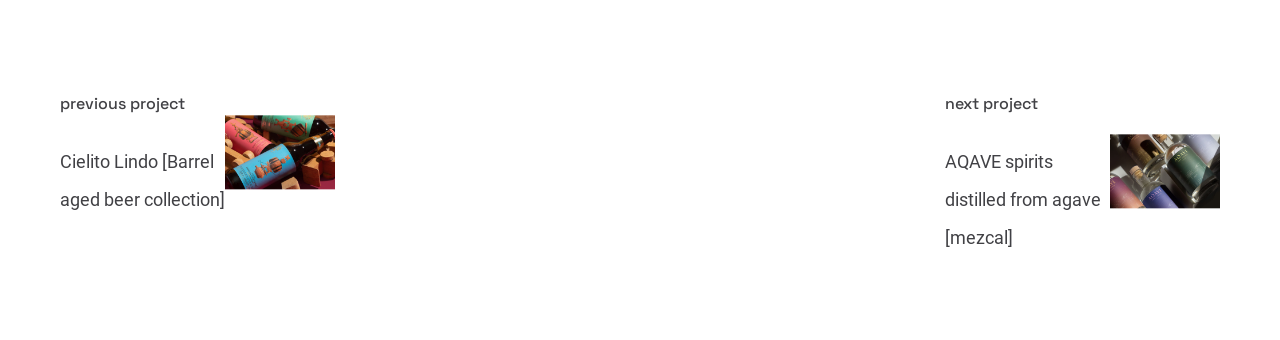Are there images on the webpage?
Please give a well-detailed answer to the question.

I found two image elements, one associated with 'Cielito Lindo [Barrel aged beer collection]' and another with 'AQAVE spirits distilled from agave [mezcal]'. This indicates that there are images on the webpage.